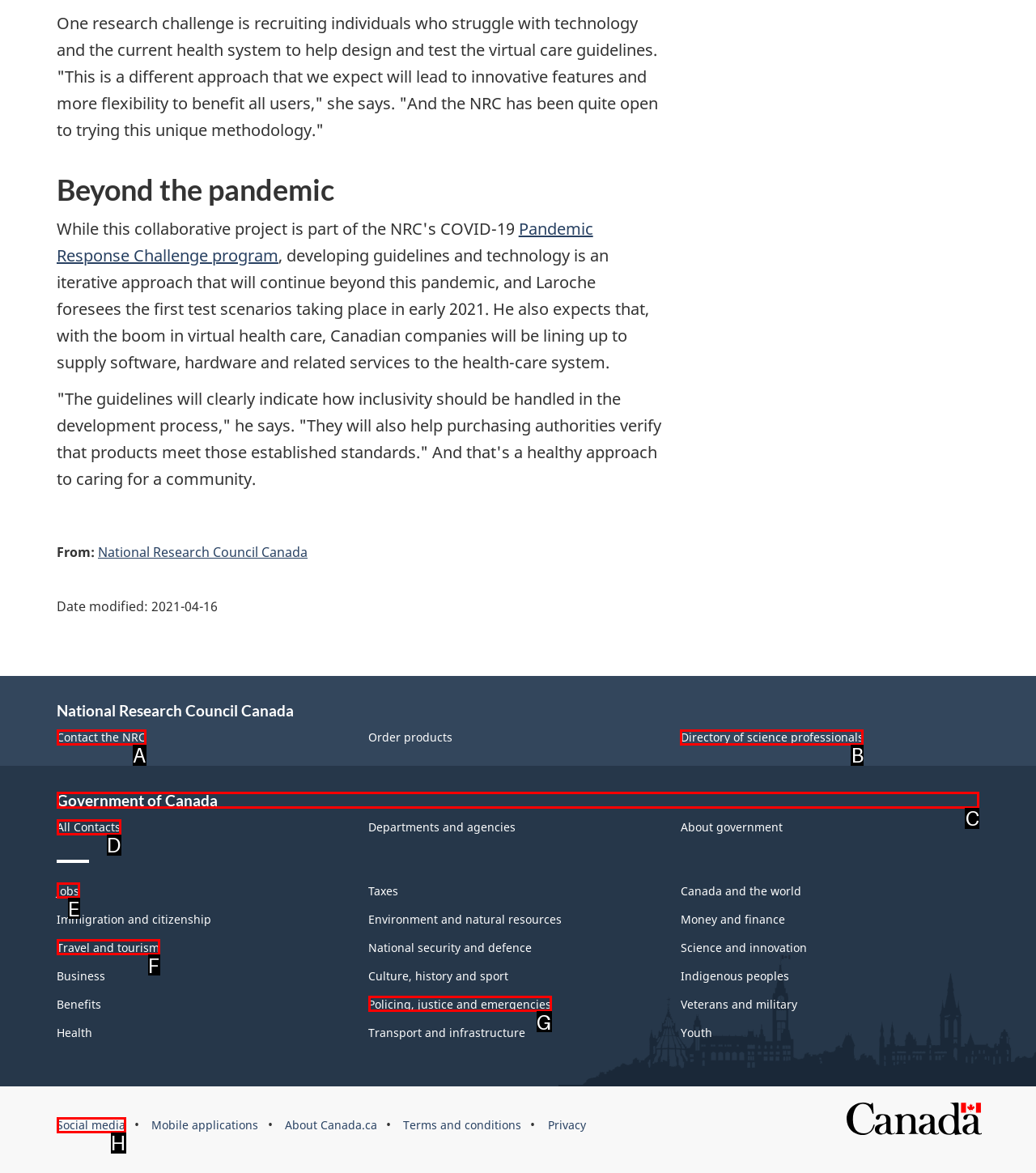Indicate the UI element to click to perform the task: Learn about the Government of Canada. Reply with the letter corresponding to the chosen element.

C